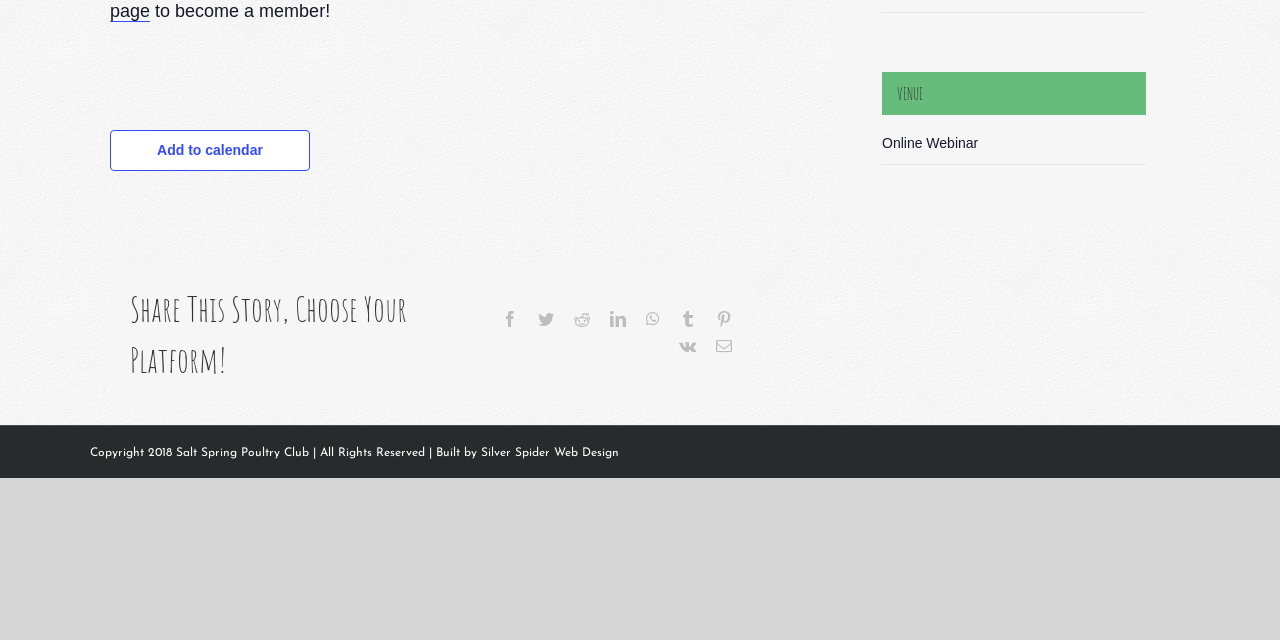Please find the bounding box for the following UI element description. Provide the coordinates in (top-left x, top-left y, bottom-right x, bottom-right y) format, with values between 0 and 1: Silver Spider Web Design

[0.376, 0.698, 0.484, 0.717]